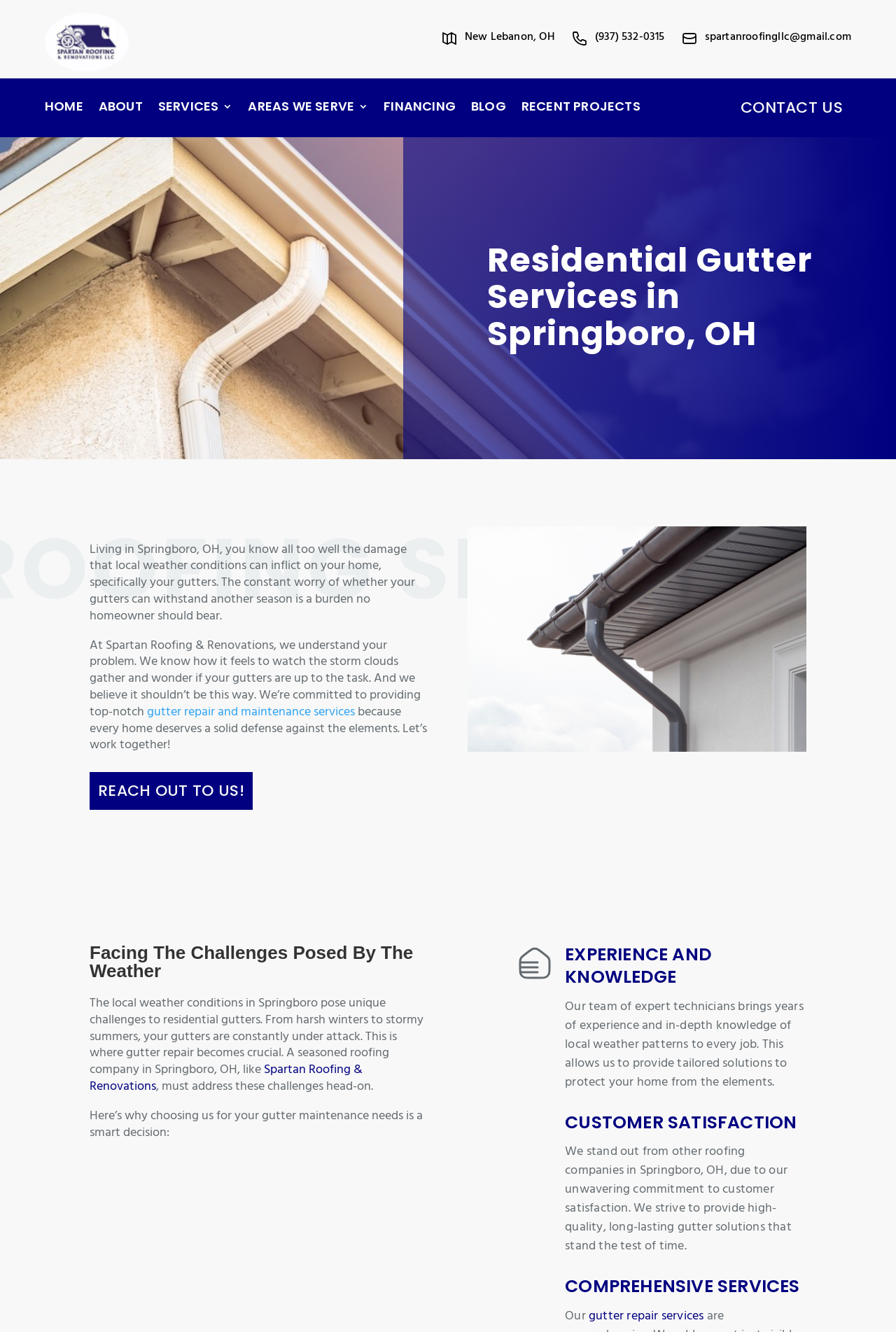Find the bounding box coordinates of the element to click in order to complete this instruction: "Click the 'HOME' link". The bounding box coordinates must be four float numbers between 0 and 1, denoted as [left, top, right, bottom].

[0.05, 0.076, 0.093, 0.088]